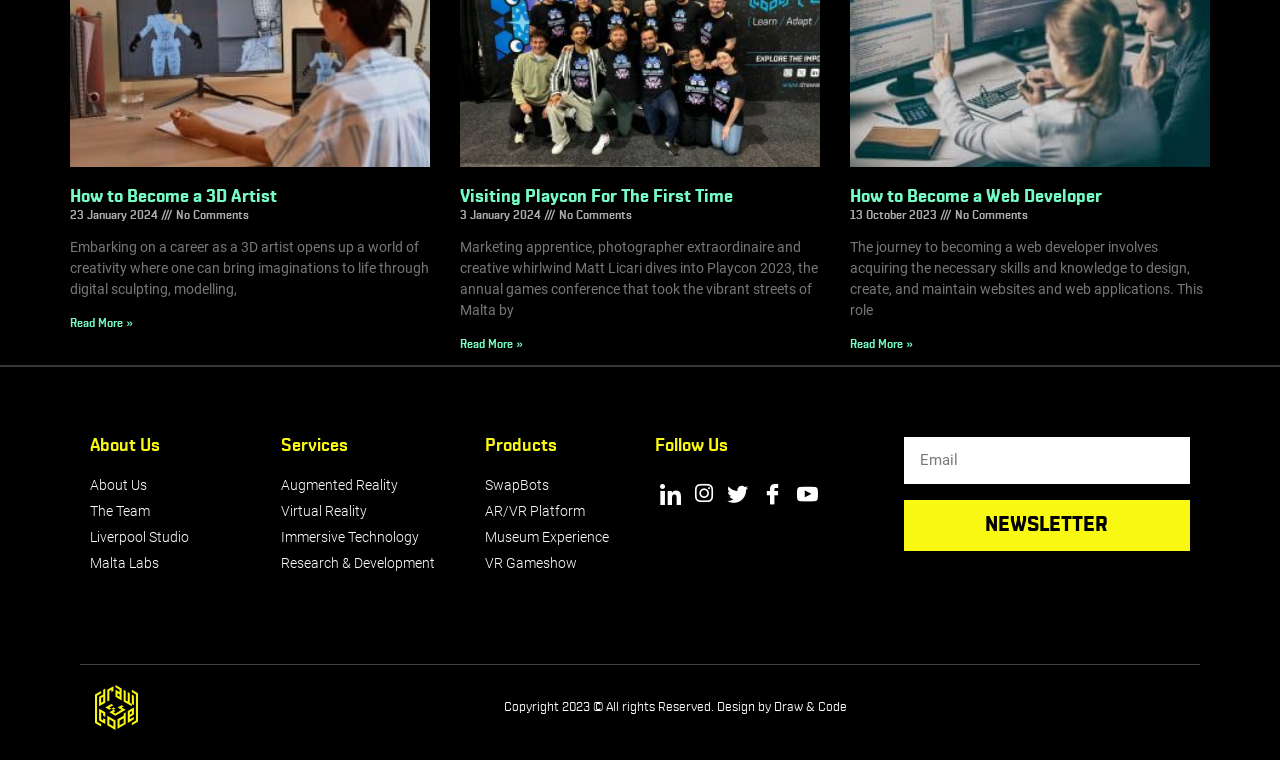Find the bounding box coordinates of the element to click in order to complete the given instruction: "Visit the About Us page."

[0.07, 0.626, 0.204, 0.653]